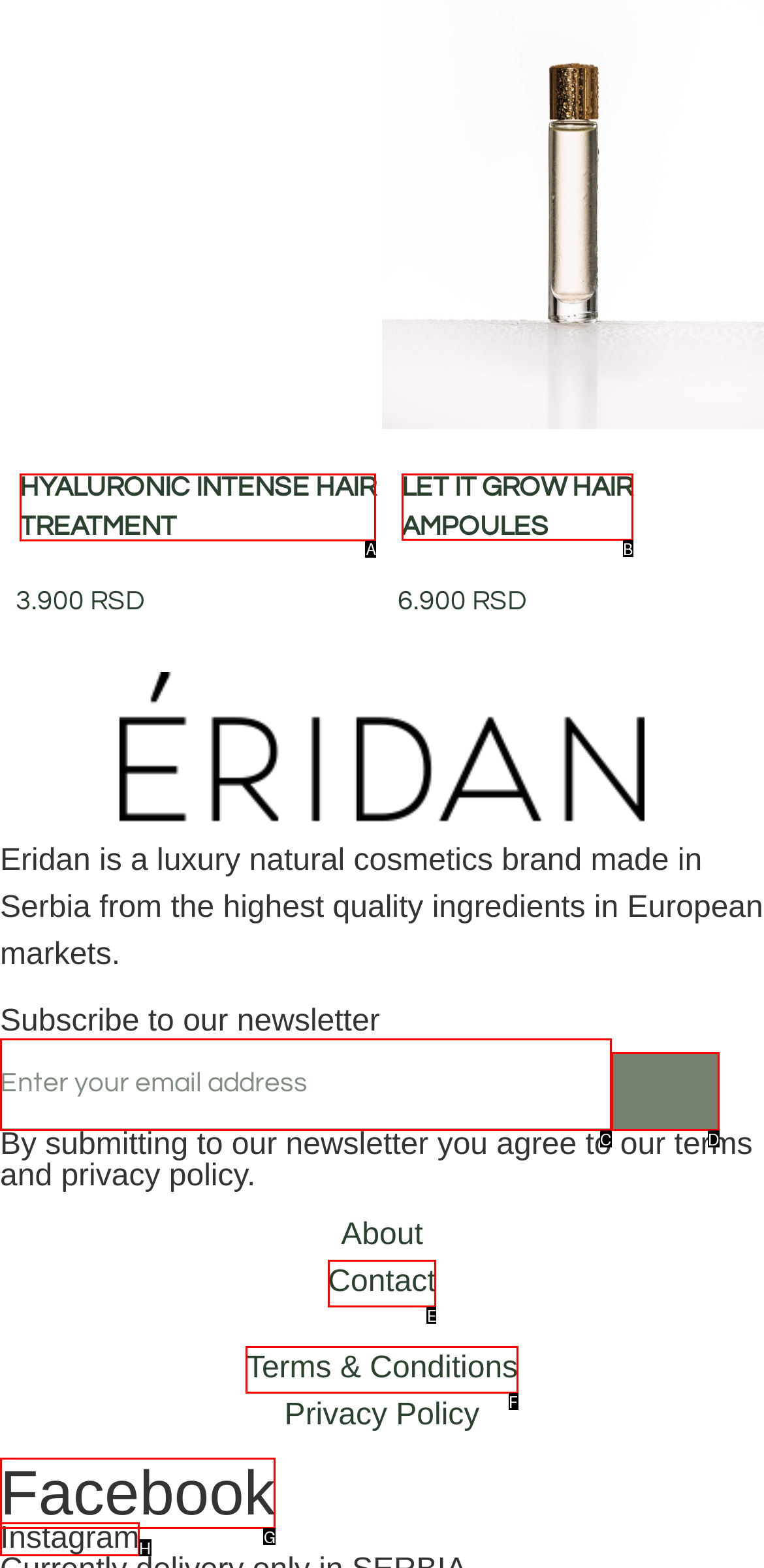Identify the HTML element that should be clicked to accomplish the task: Click on HYALURONIC INTENSE HAIR TREATMENT link
Provide the option's letter from the given choices.

A